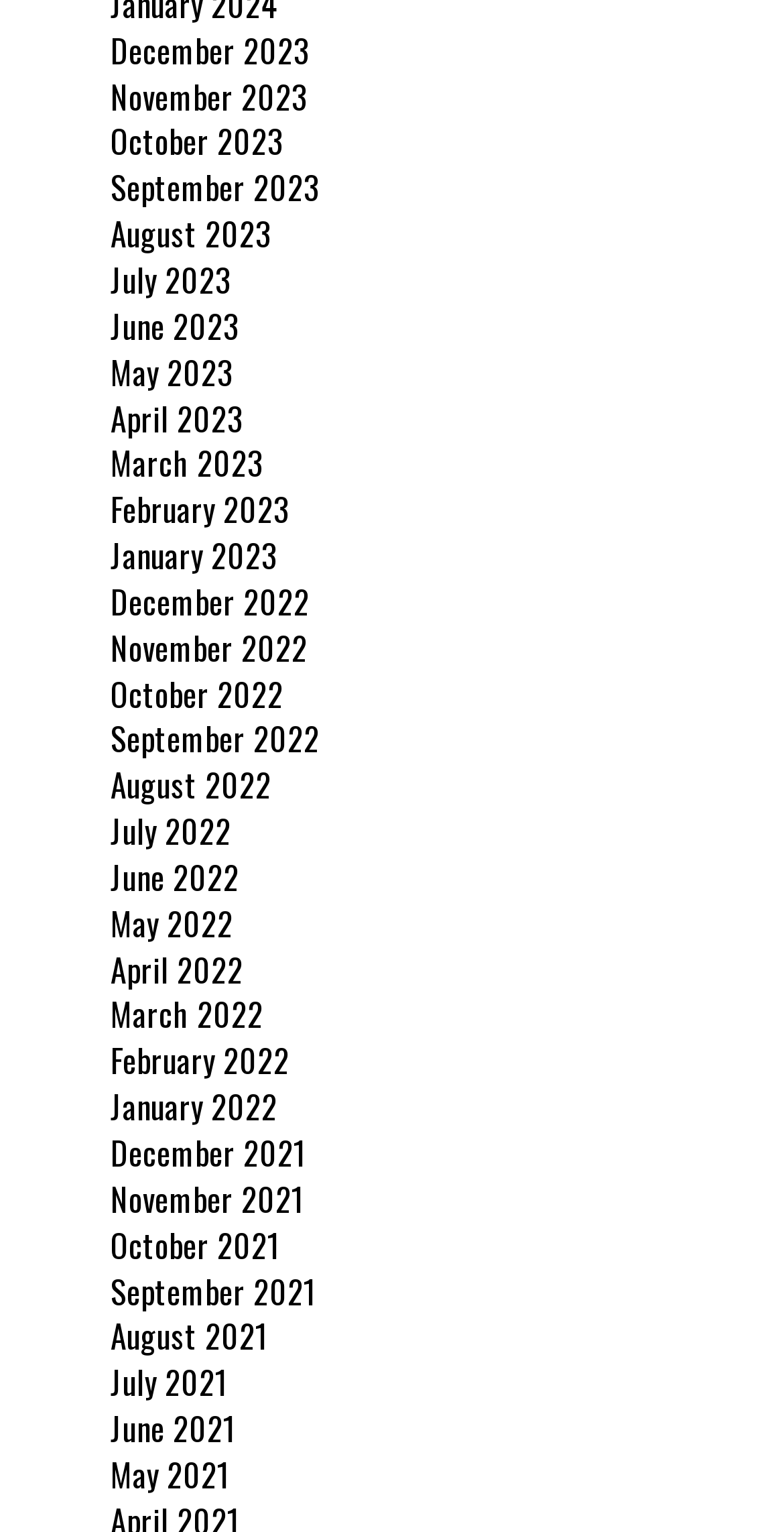Are there any months listed from before 2021?
Based on the image content, provide your answer in one word or a short phrase.

No